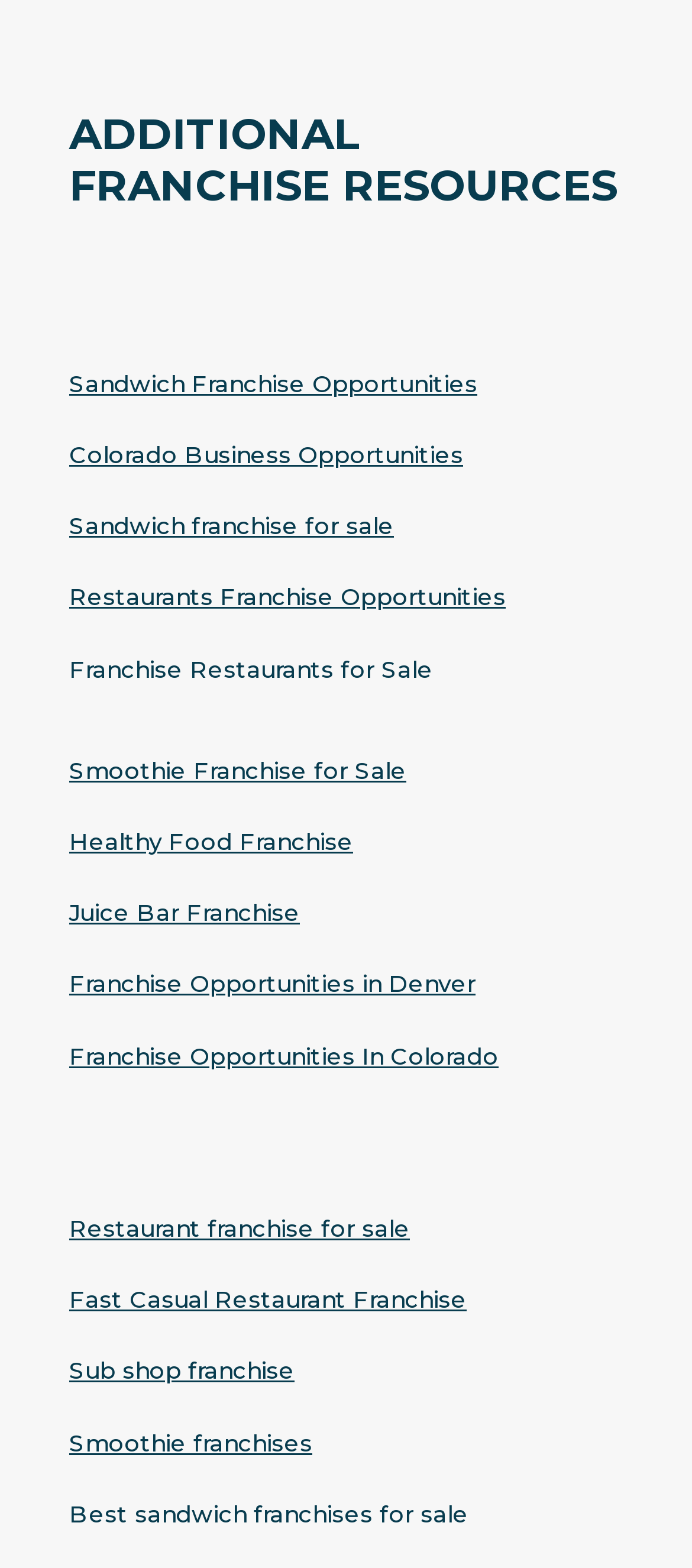Locate the bounding box coordinates of the area to click to fulfill this instruction: "check more franchise faqs". The bounding box should be presented as four float numbers between 0 and 1, in the order [left, top, right, bottom].

[0.162, 0.839, 0.9, 0.918]